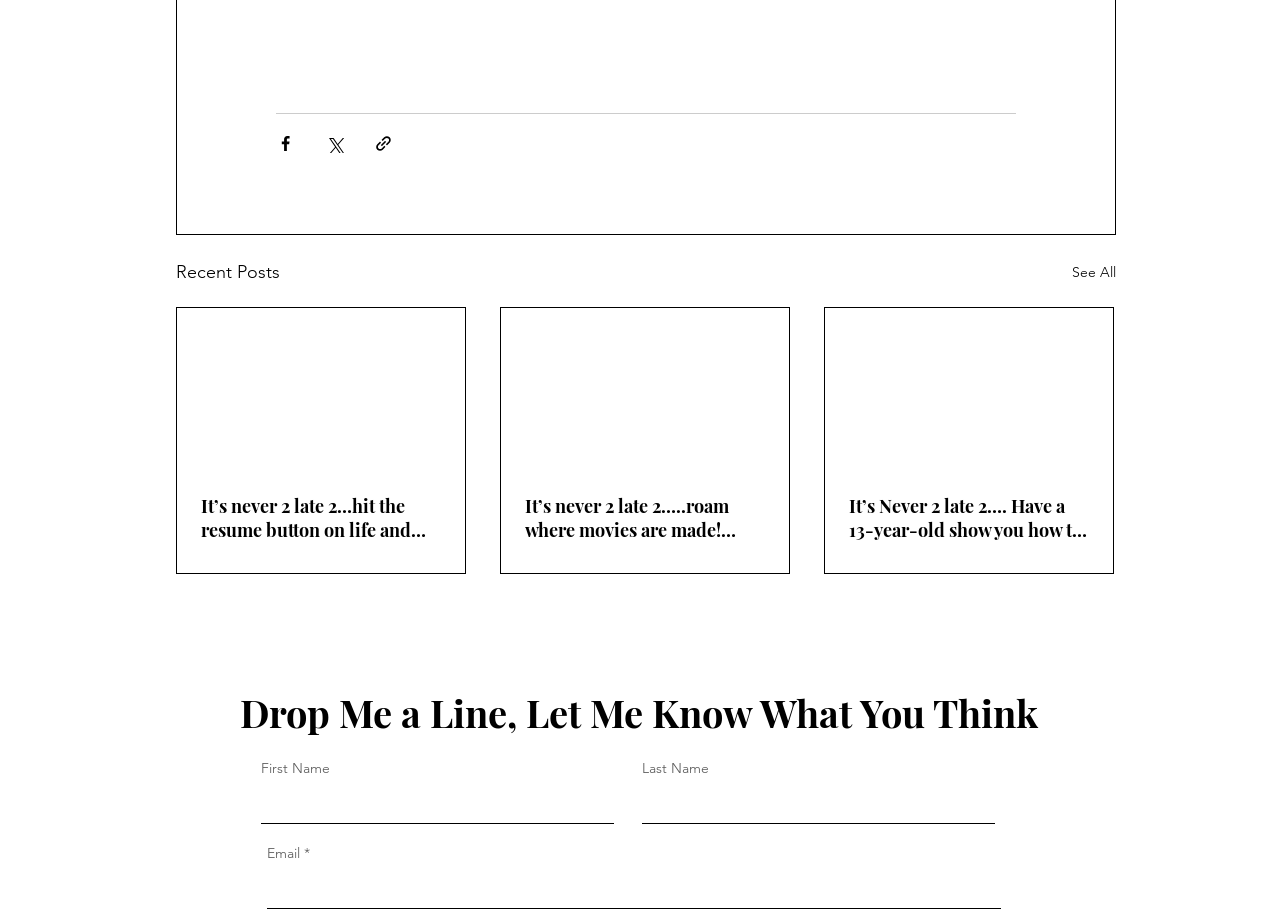What is the title of the section above the comment form?
Refer to the image and give a detailed response to the question.

The section above the comment form is titled 'Drop Me a Line, Let Me Know What You Think', which suggests that it is an invitation to leave a comment or send a message to the author of the webpage.